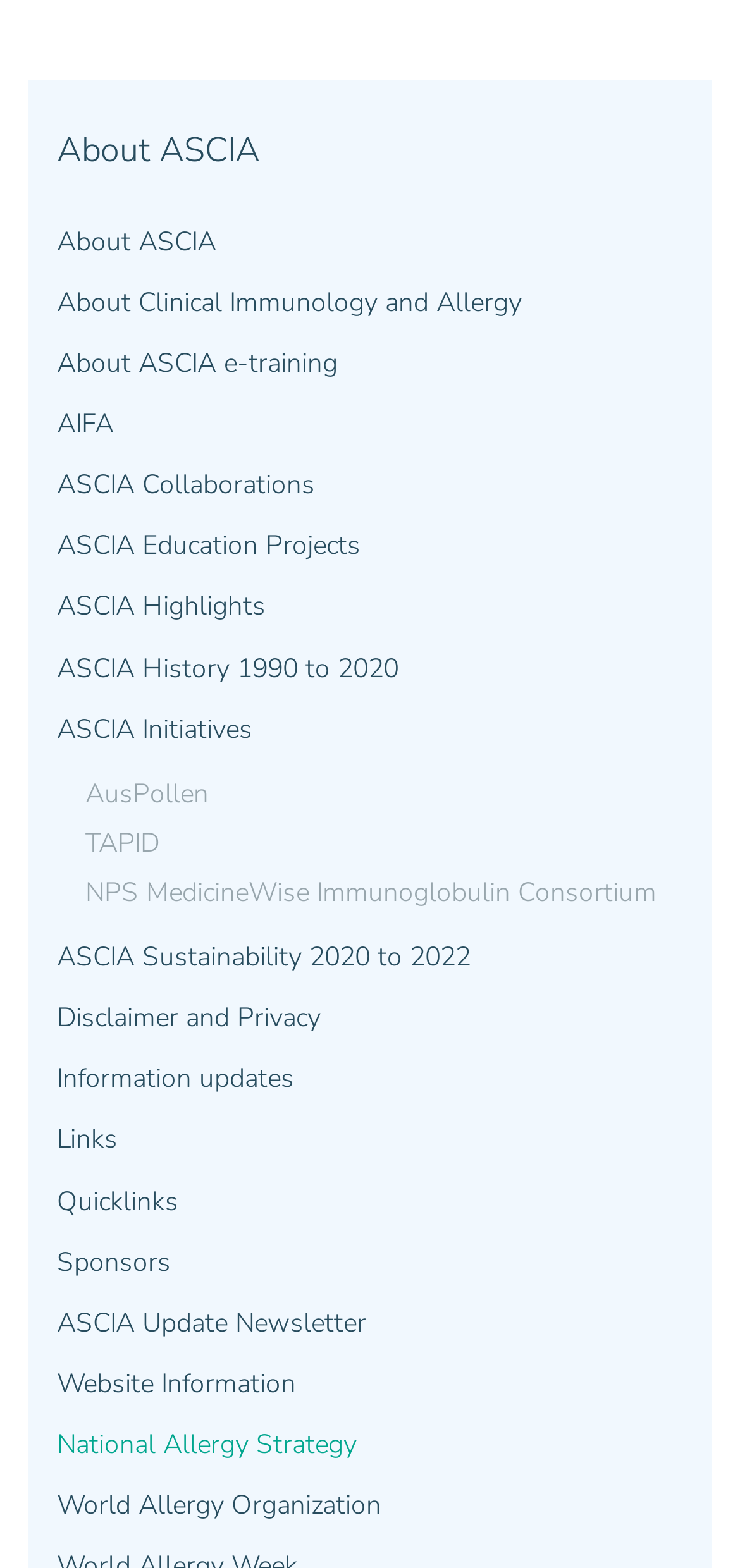What is the topic of the webpage?
Provide an in-depth answer to the question, covering all aspects.

Based on the links and content on the webpage, I inferred that the topic of the webpage is related to allergy and immunology, as it mentions ASCIA, clinical immunology, and allergy-related initiatives.